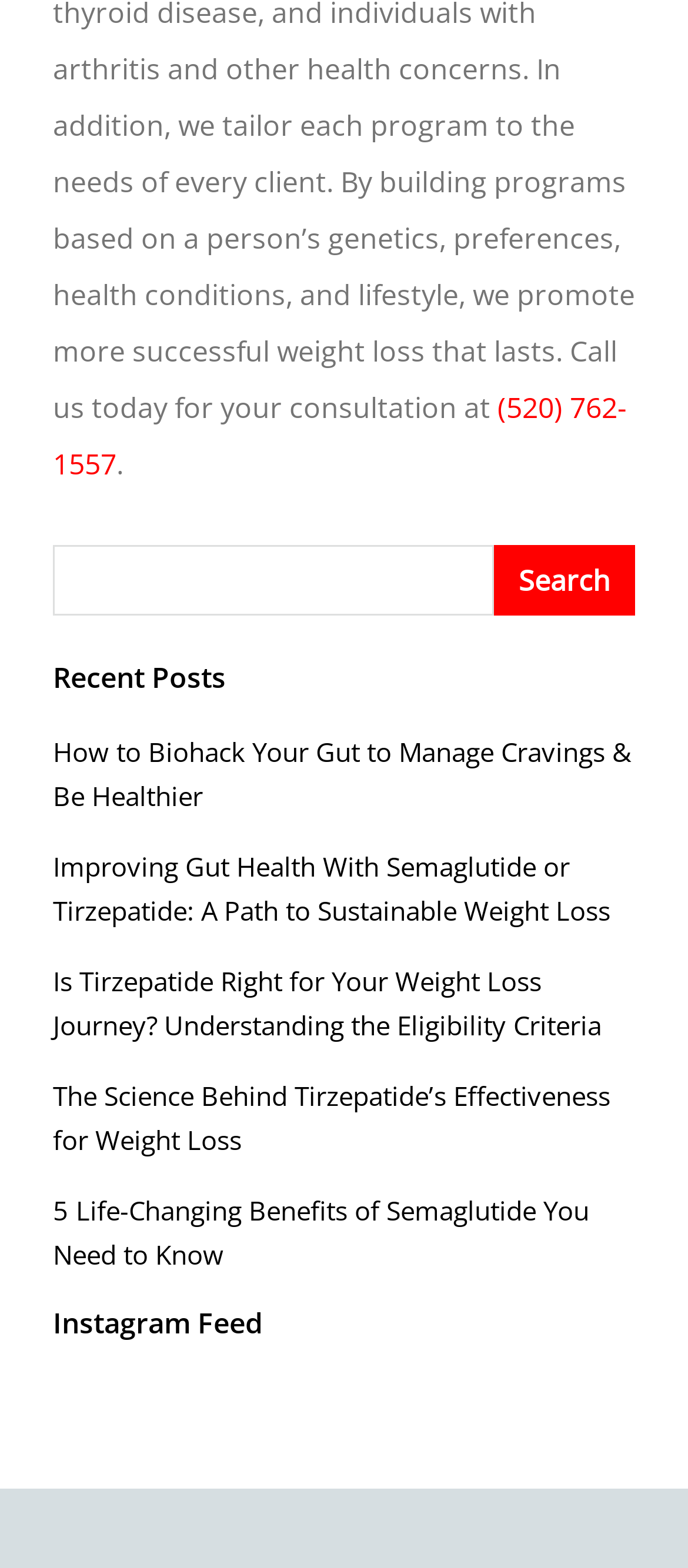Bounding box coordinates are specified in the format (top-left x, top-left y, bottom-right x, bottom-right y). All values are floating point numbers bounded between 0 and 1. Please provide the bounding box coordinate of the region this sentence describes: (520) 762-1557

[0.077, 0.248, 0.91, 0.309]